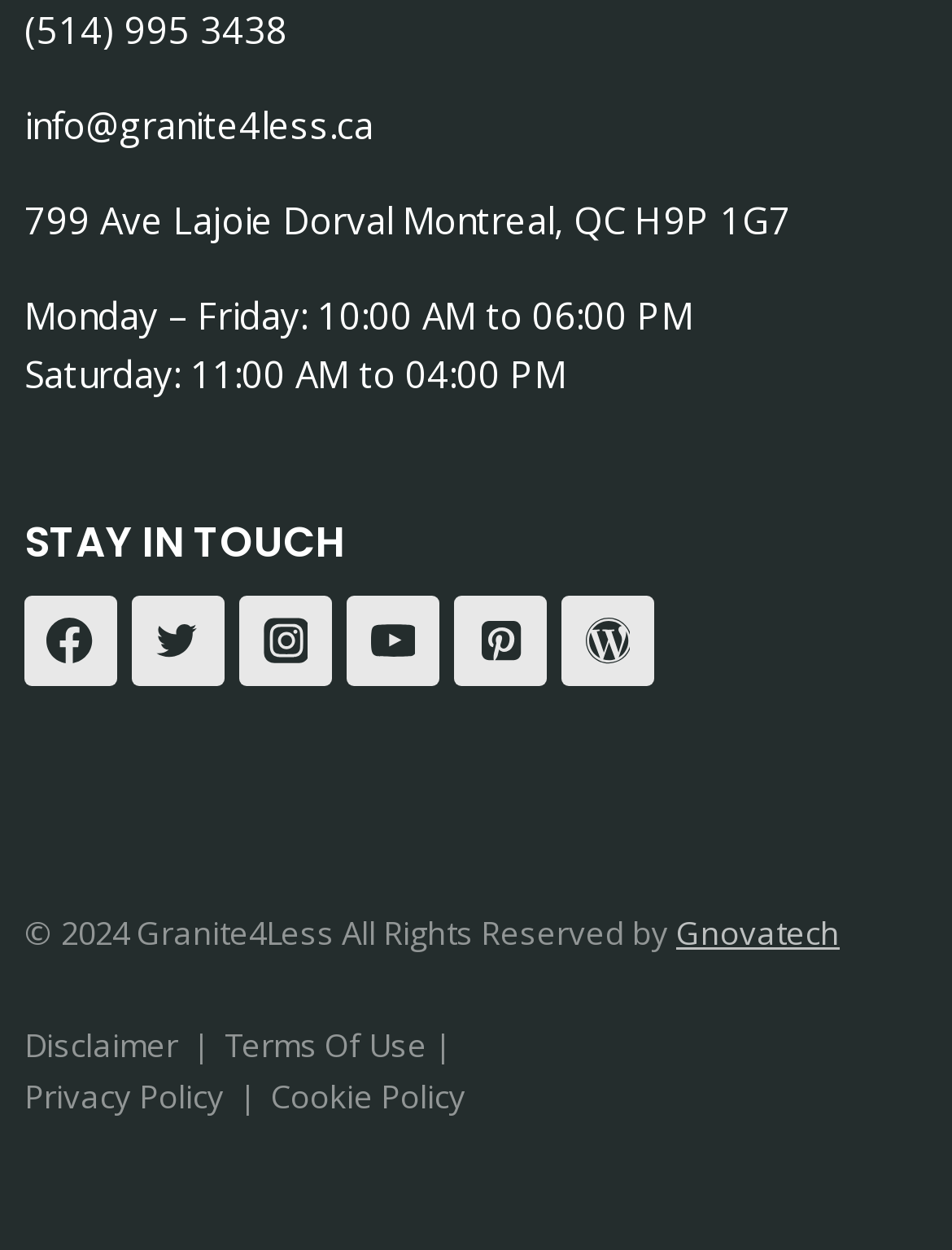Please provide a detailed answer to the question below based on the screenshot: 
Who designed the website?

The website designer can be found at the bottom of the webpage, in the link element 'Gnovatech', which is next to the copyright information.